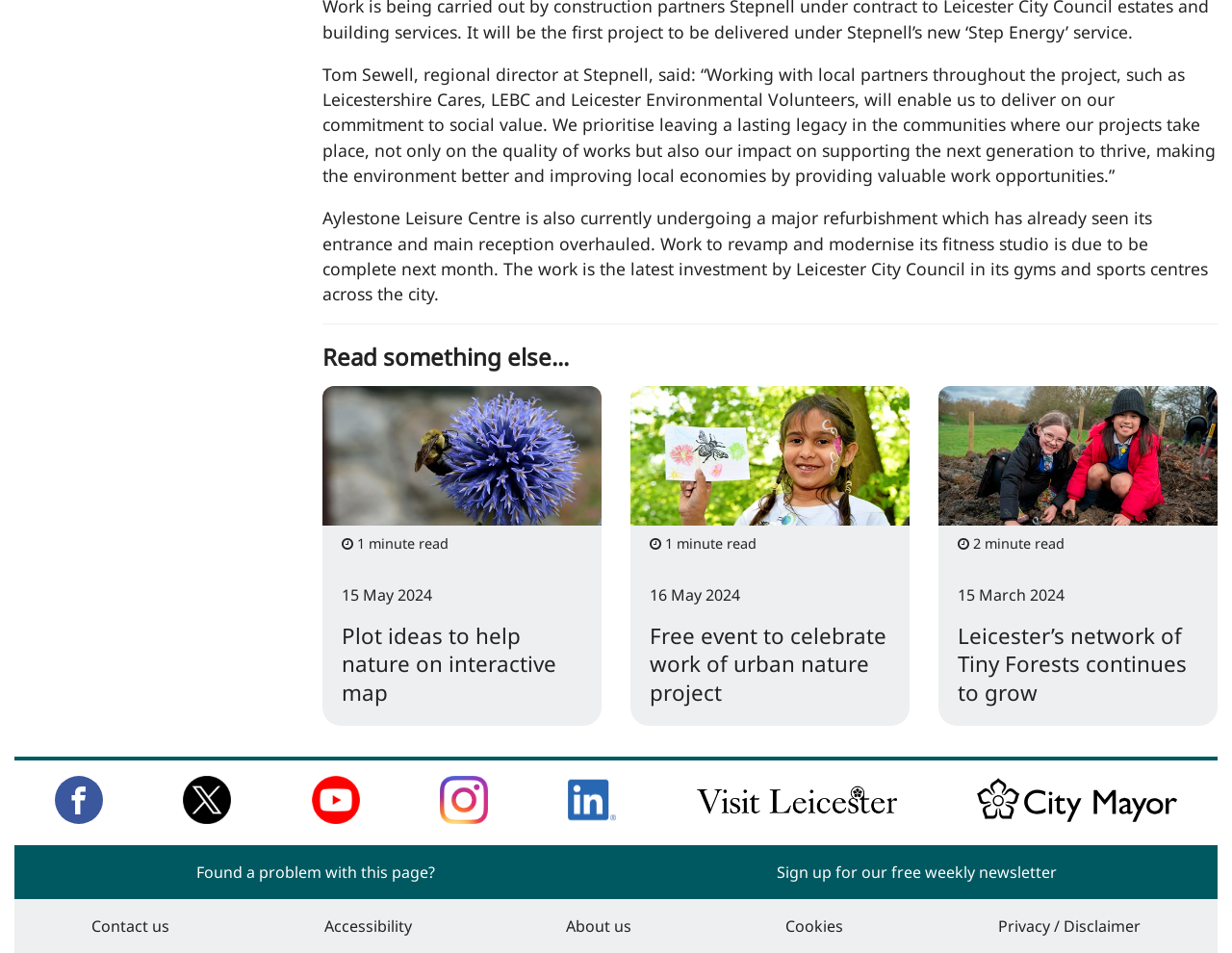Find the bounding box coordinates for the area that should be clicked to accomplish the instruction: "Find out about the free event to celebrate work of urban nature project".

[0.527, 0.653, 0.723, 0.741]